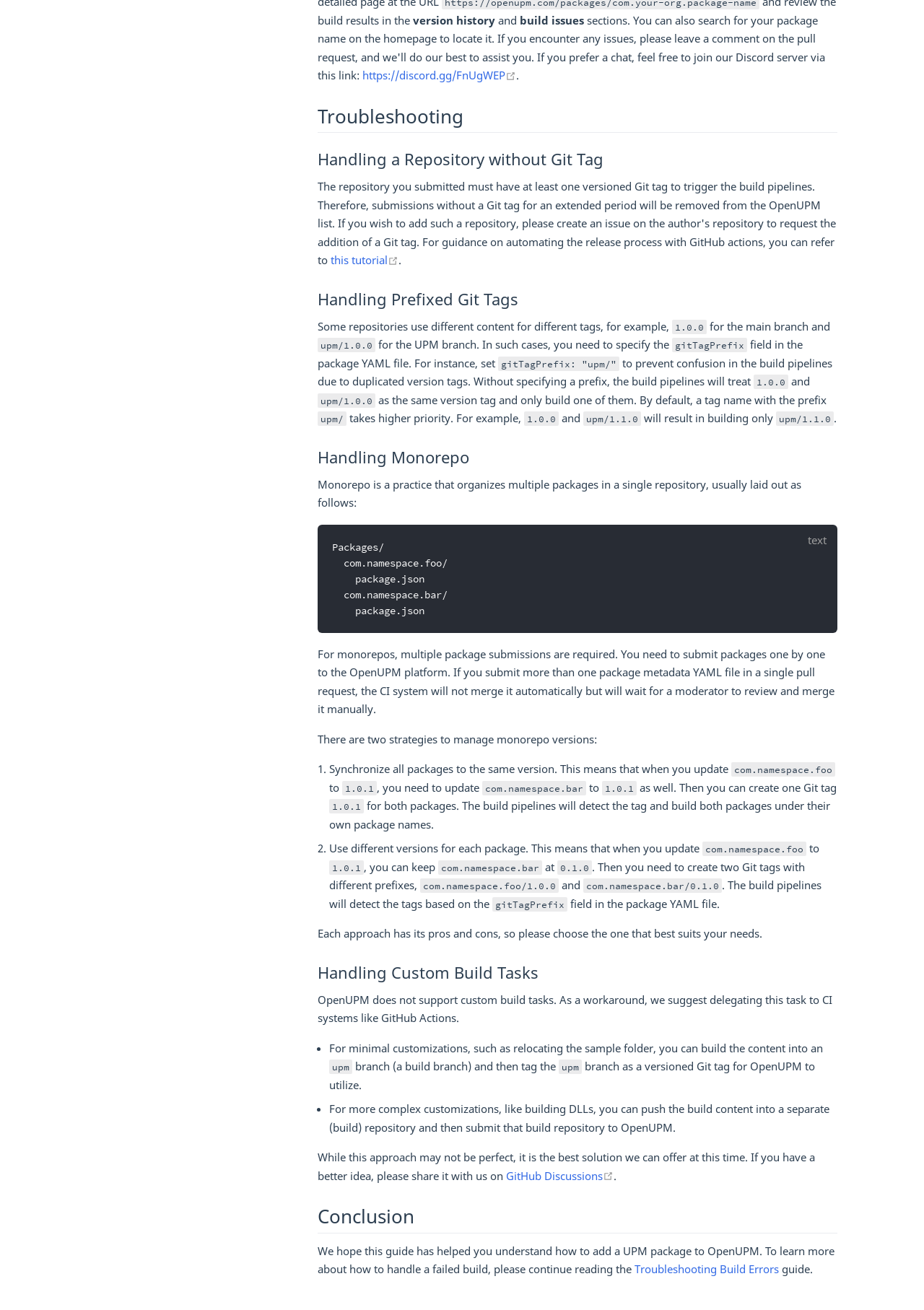Identify the bounding box of the UI element that matches this description: "Handling Prefixed Git Tags".

[0.344, 0.22, 0.561, 0.236]